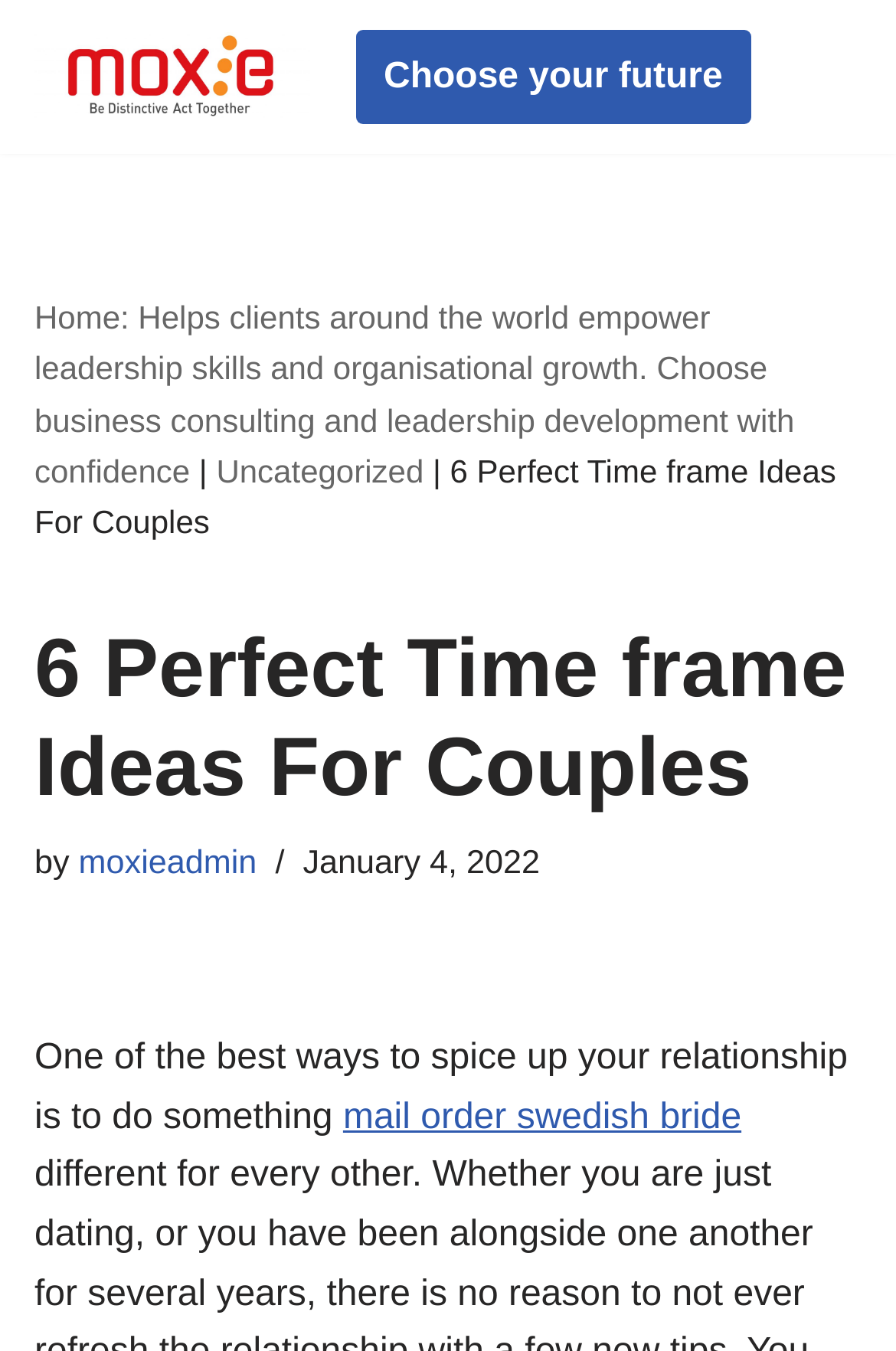Create an elaborate caption that covers all aspects of the webpage.

The webpage is about "6 Perfect Time frame Ideas For Couples" from Moxie Global. At the top left, there is a link to "Skip to content". Next to it, there is a link to the Moxie Global website with the description "Be Distinctive Act Together". On the top right, there is a link to "Choose your future". 

Below these links, there is a navigation section with breadcrumbs, which includes links to "Home" with a description about business consulting and leadership development, a separator, a link to "Uncategorized", and a text "6 Perfect Time frame Ideas For Couples". 

Under the navigation section, there is a heading with the same title "6 Perfect Time frame Ideas For Couples". Following the heading, there is a text "by" and a link to the author "moxieadmin". Next to it, there is a time element with the date "January 4, 2022". 

The main content of the webpage starts with a paragraph of text, which discusses how to spice up a relationship. Within this paragraph, there is a link to "mail order swedish bride".